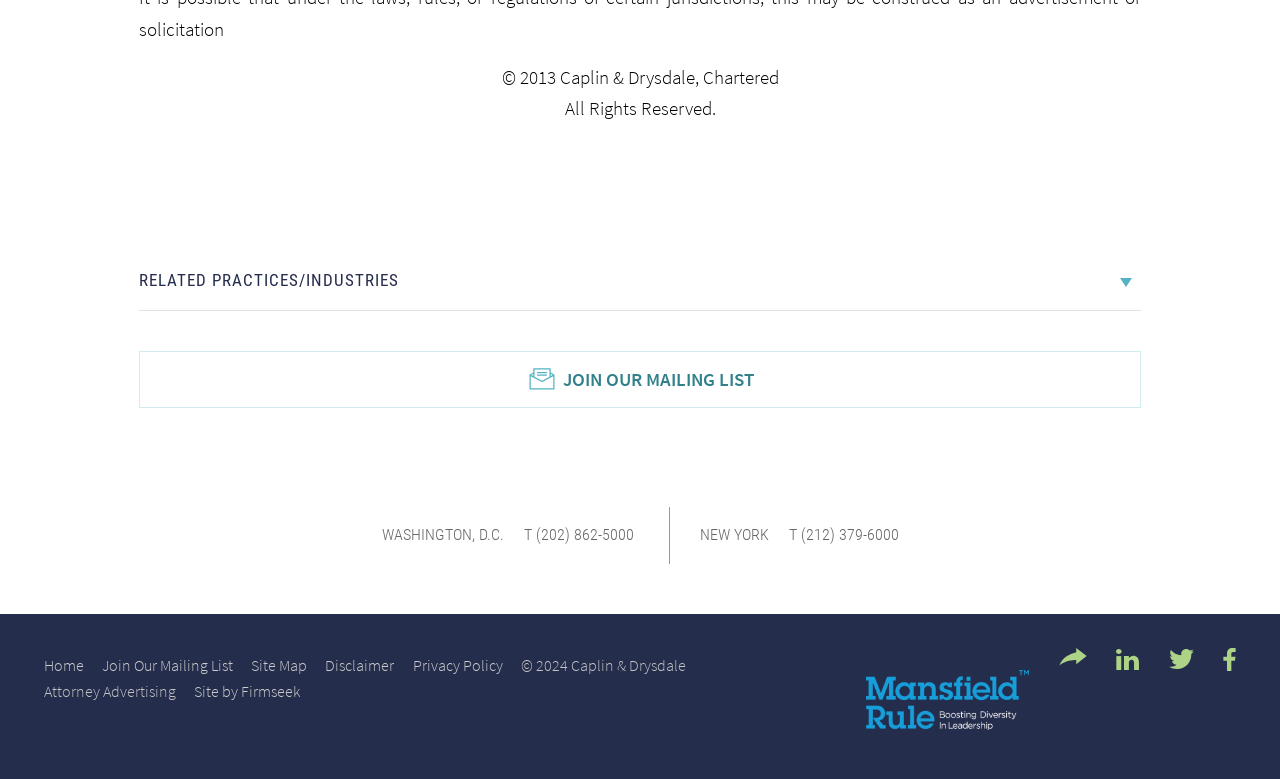What is the phone number of the New York office?
Refer to the image and respond with a one-word or short-phrase answer.

(212) 379-6000